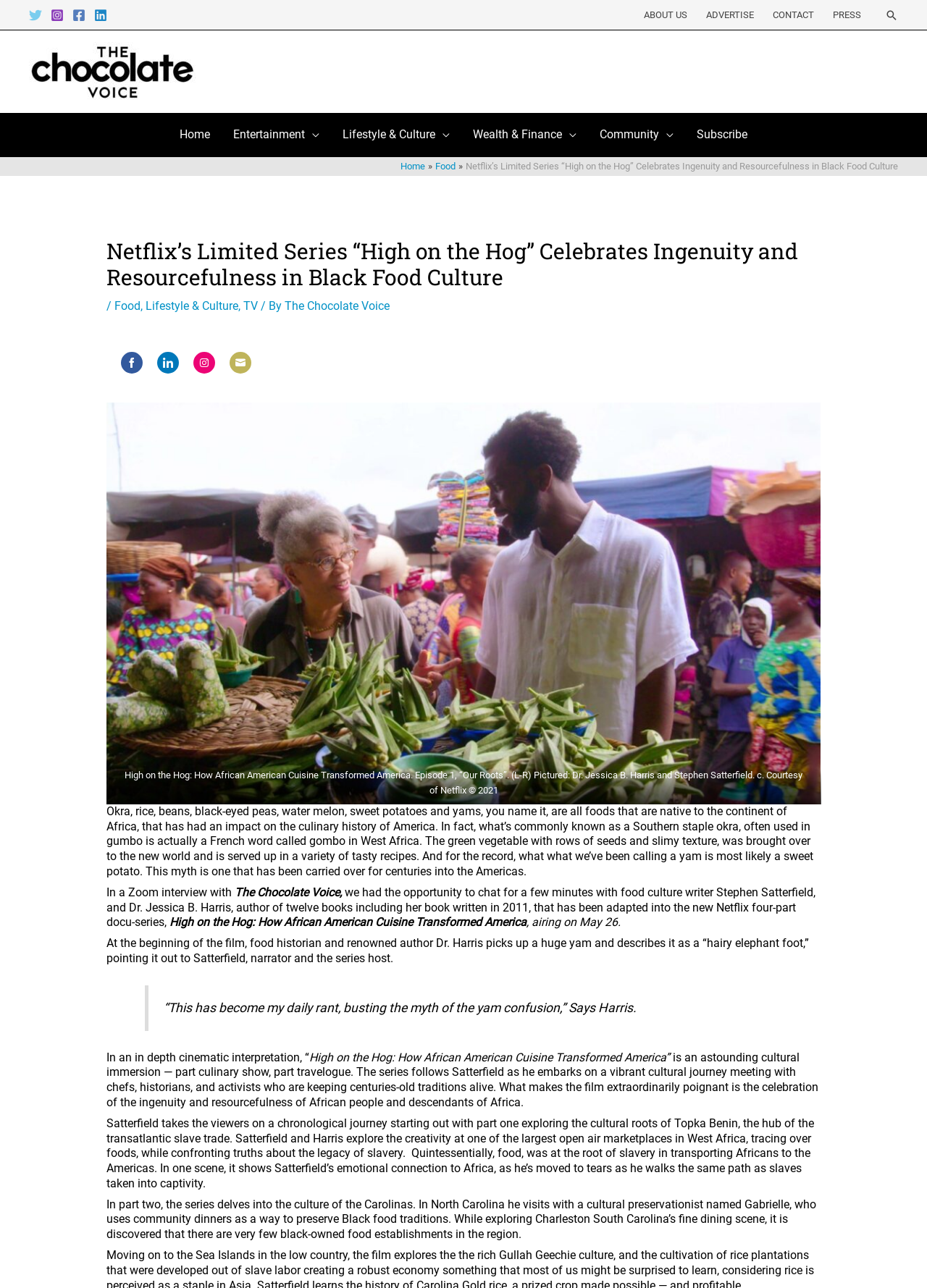Please identify the bounding box coordinates of the clickable area that will fulfill the following instruction: "Share on Facebook". The coordinates should be in the format of four float numbers between 0 and 1, i.e., [left, top, right, bottom].

[0.13, 0.273, 0.154, 0.29]